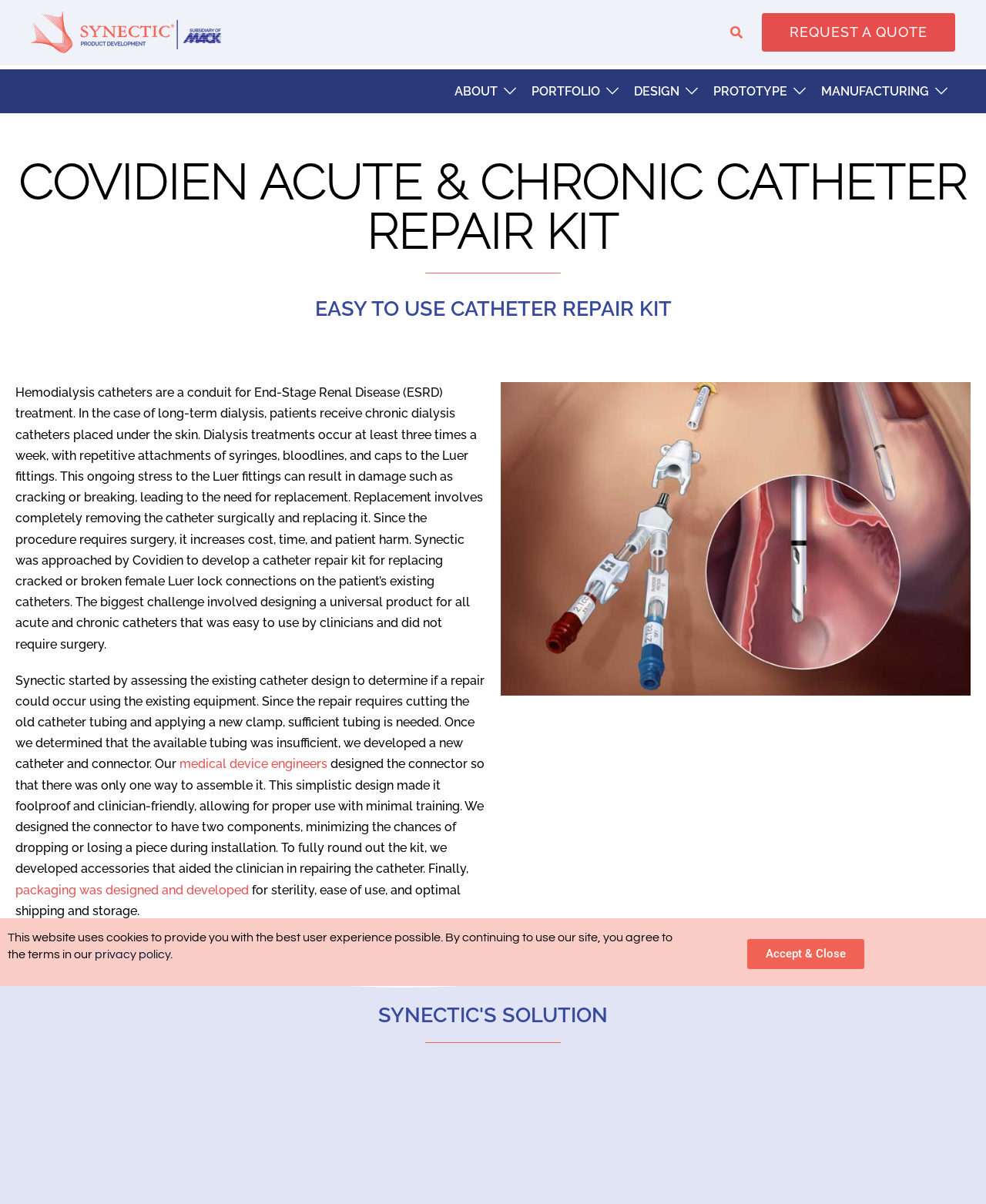Bounding box coordinates are given in the format (top-left x, top-left y, bottom-right x, bottom-right y). All values should be floating point numbers between 0 and 1. Provide the bounding box coordinate for the UI element described as: MANUFACTURING

[0.833, 0.067, 0.942, 0.085]